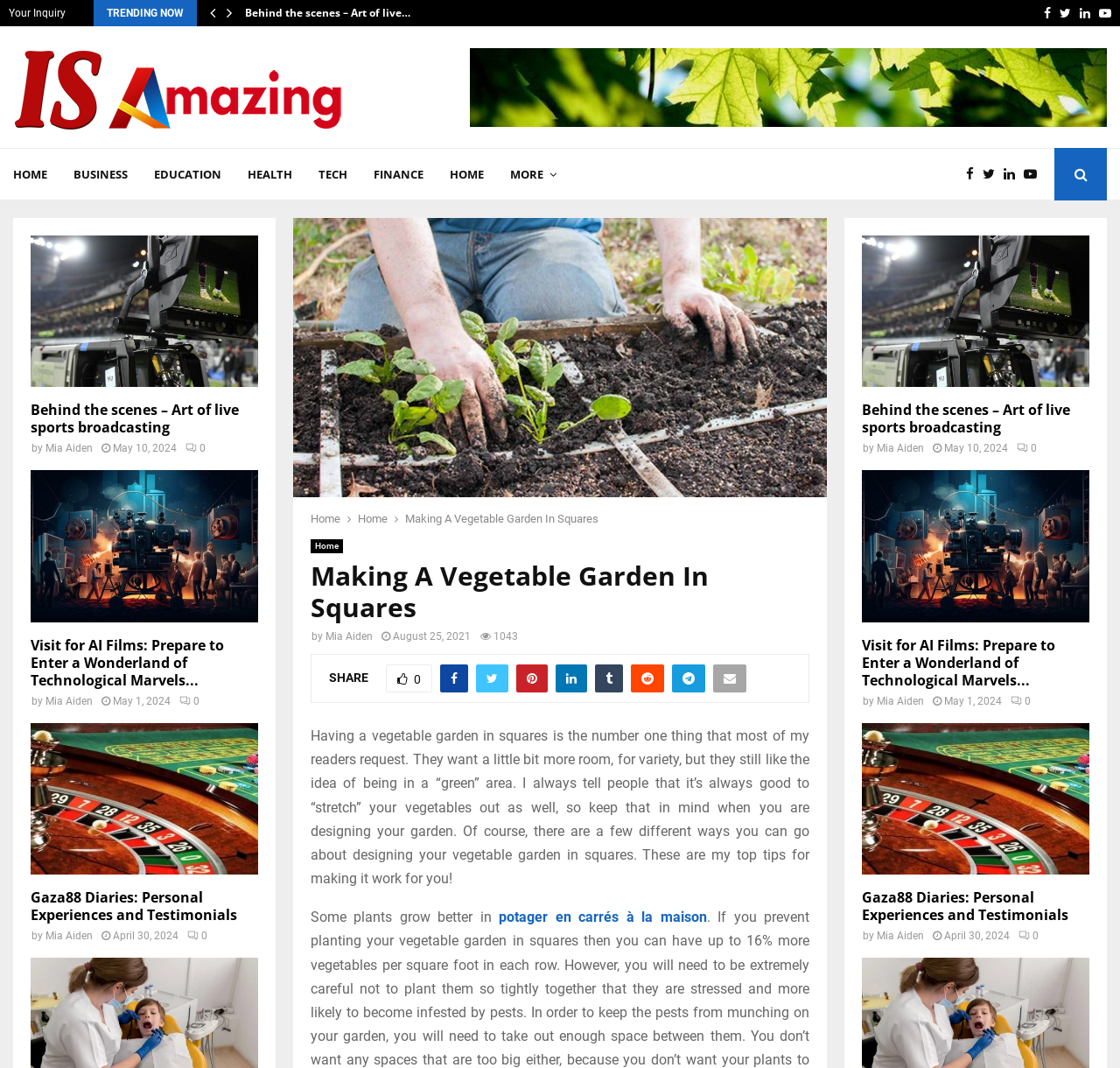How many articles are there on the webpage?
With the help of the image, please provide a detailed response to the question.

I scrolled down the webpage and found three articles with headings and content. They are 'Making A Vegetable Garden In Squares', 'Behind the scenes – Art of live sports broadcasting', and 'Visit for AI Films: Prepare to Enter a Wonderland of Technological Marvels...'.